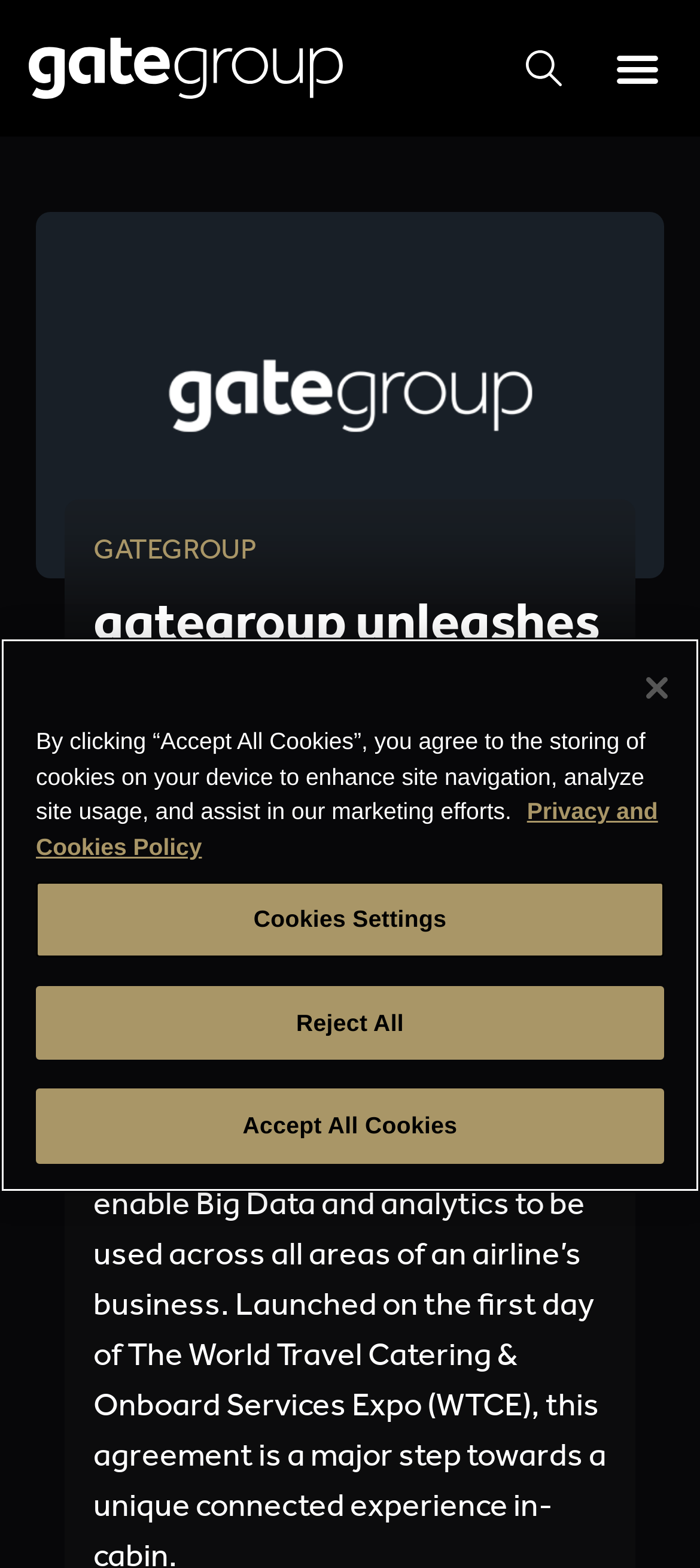Please determine the bounding box coordinates of the clickable area required to carry out the following instruction: "Click the menu toggle button". The coordinates must be four float numbers between 0 and 1, represented as [left, top, right, bottom].

[0.863, 0.022, 0.959, 0.065]